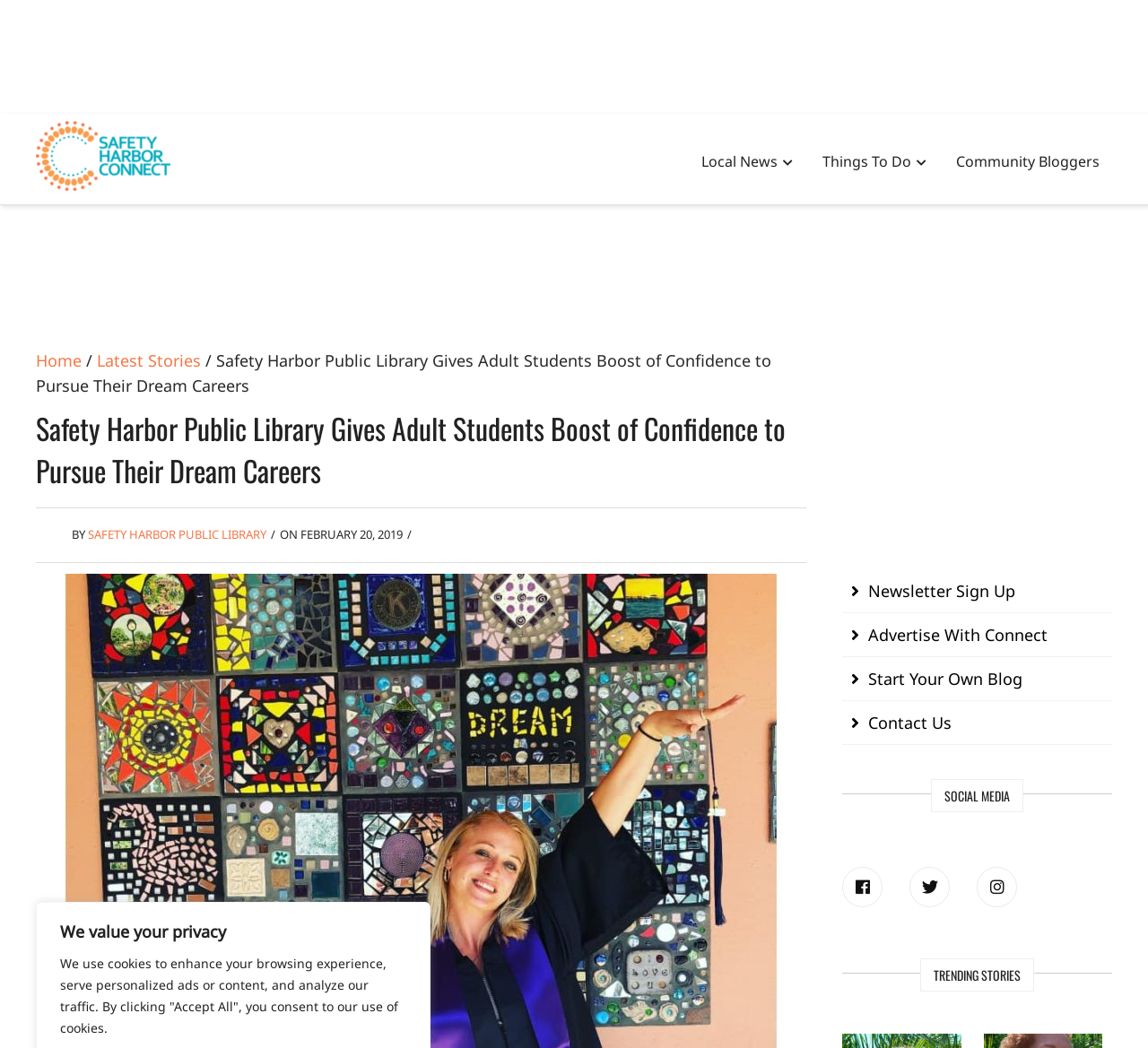What is the name of the library mentioned in the article?
Look at the screenshot and give a one-word or phrase answer.

Safety Harbor Public Library